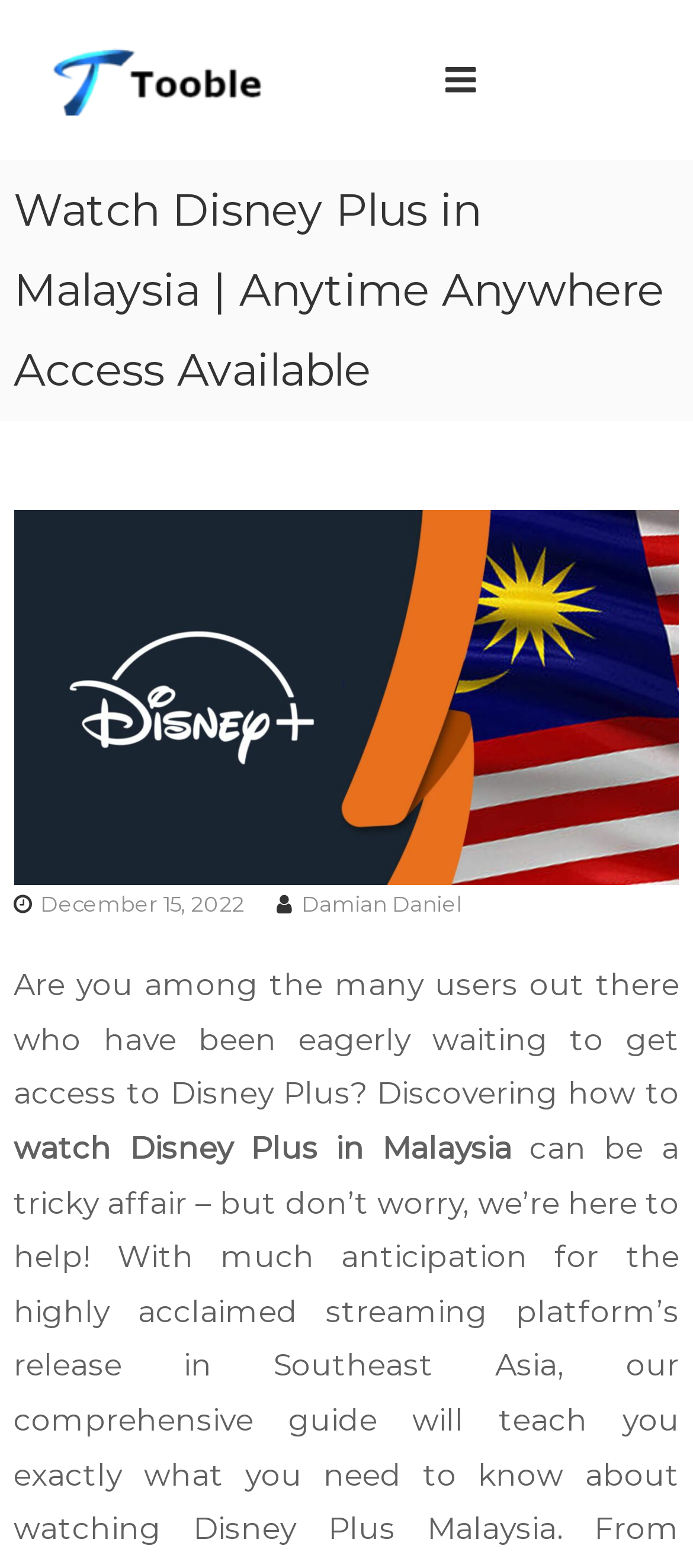Given the content of the image, can you provide a detailed answer to the question?
Who is the author of the article?

The author of the article is Damian Daniel, which is mentioned in the link 'Damian Daniel' with a bounding box coordinate of [0.435, 0.567, 0.666, 0.584].